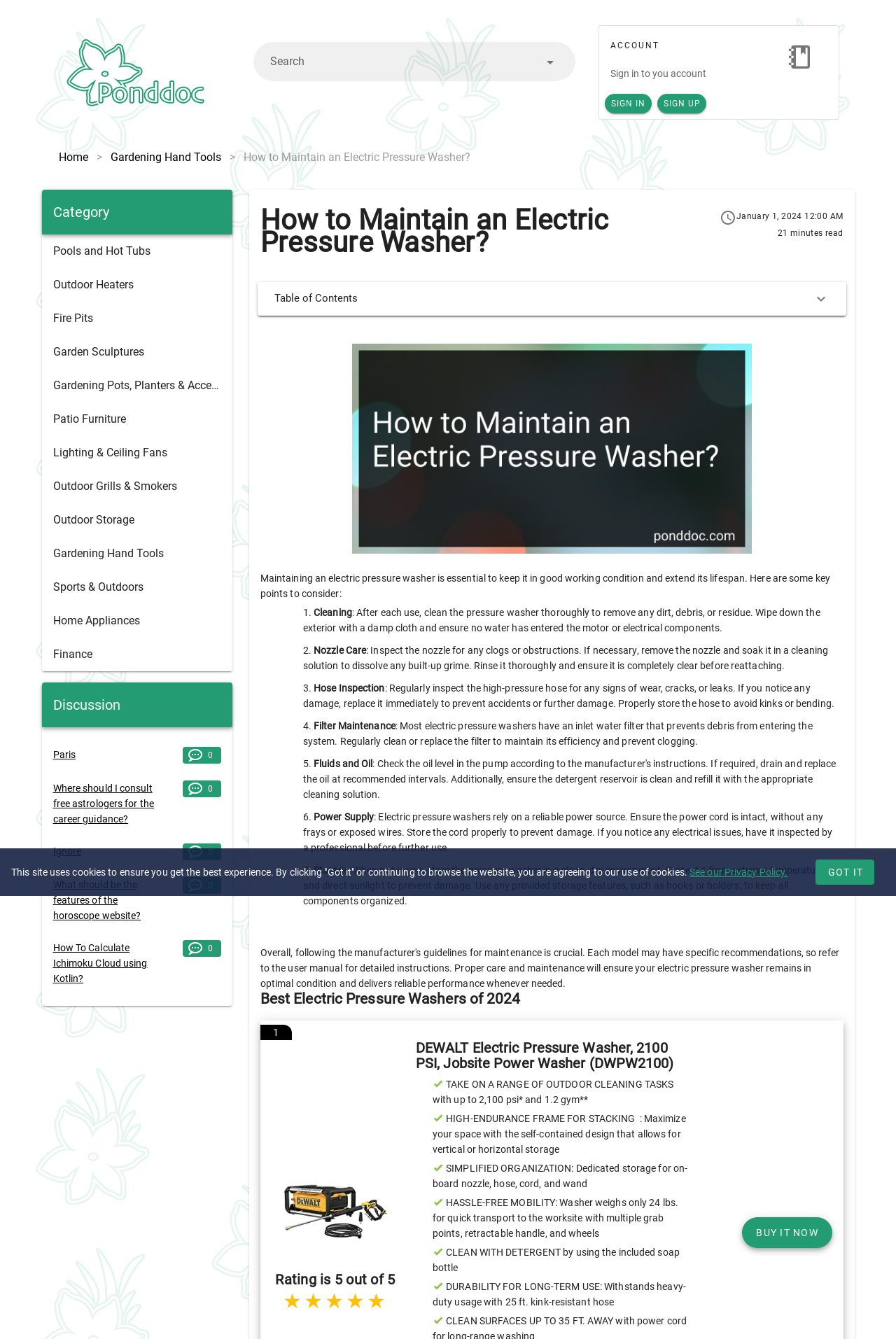Can you determine the bounding box coordinates of the area that needs to be clicked to fulfill the following instruction: "Click on the 'Categorías' heading"?

None